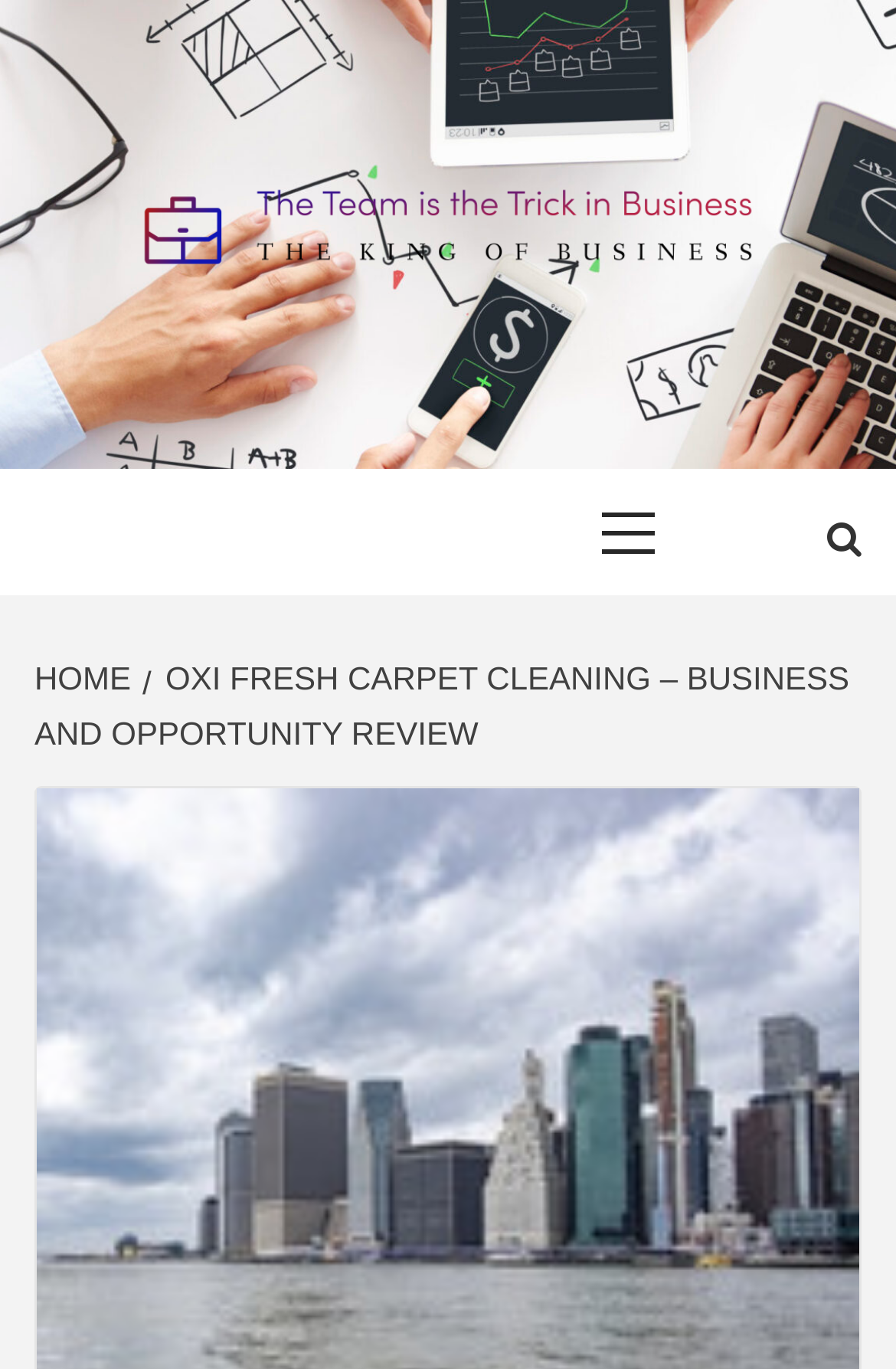Predict the bounding box for the UI component with the following description: "Home".

[0.038, 0.482, 0.159, 0.509]